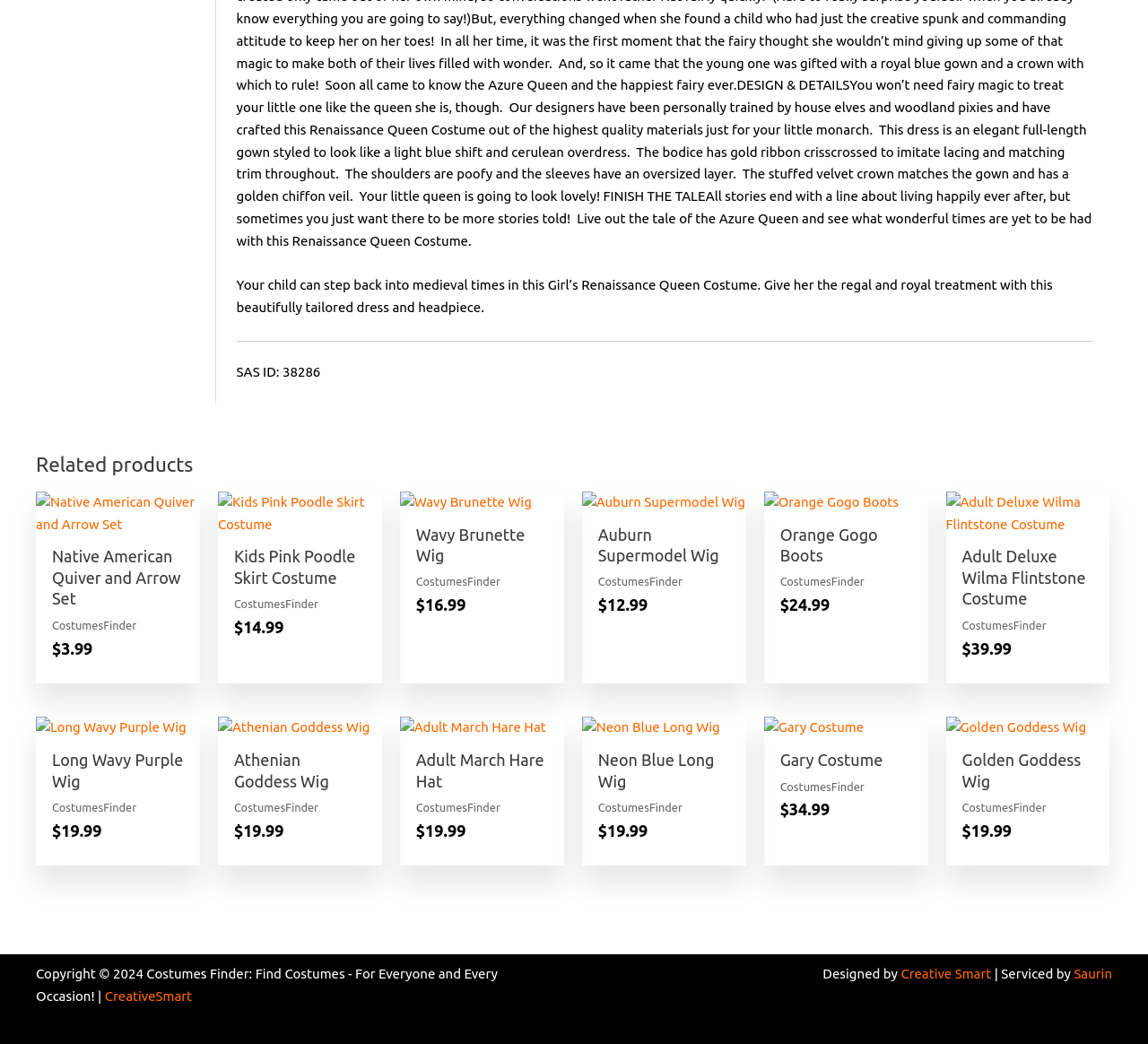Pinpoint the bounding box coordinates of the clickable element to carry out the following instruction: "View the Auburn Supermodel Wig product."

[0.507, 0.471, 0.65, 0.492]